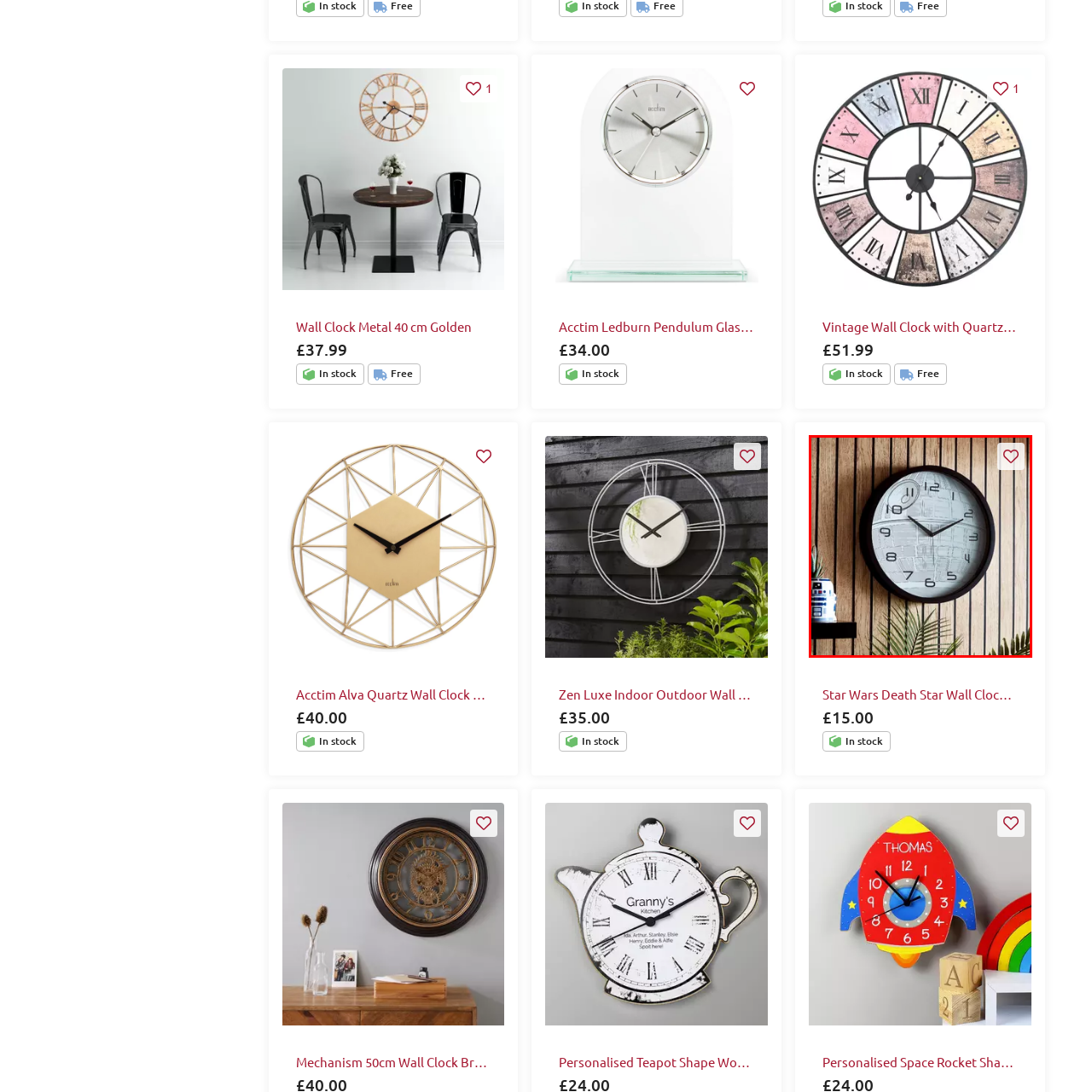Look closely at the part of the image inside the red bounding box, then respond in a word or phrase: What is the color of the clock's face?

Light-colored